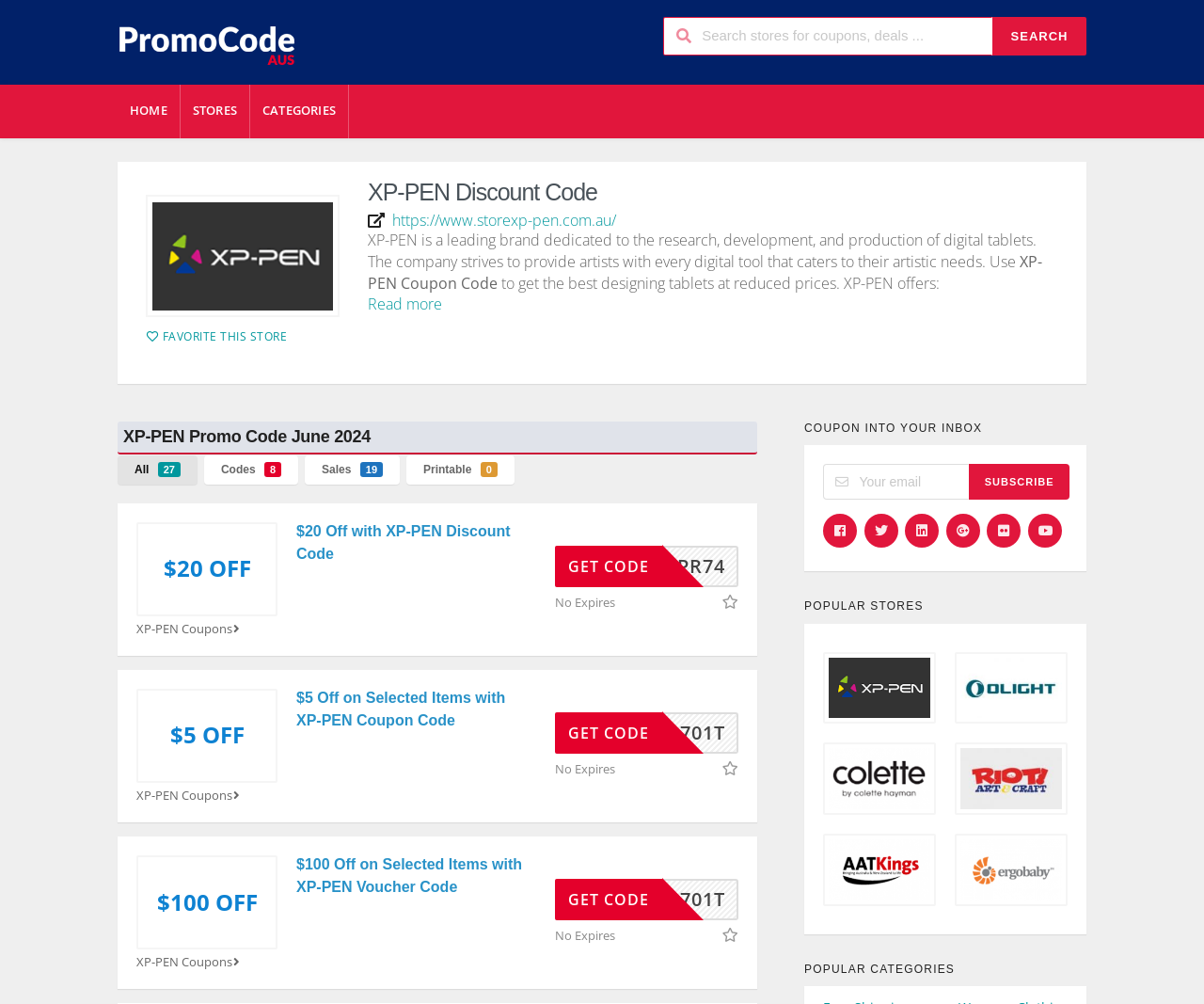Specify the bounding box coordinates of the area to click in order to follow the given instruction: "Get XP-PEN Discount Code."

[0.121, 0.194, 0.282, 0.316]